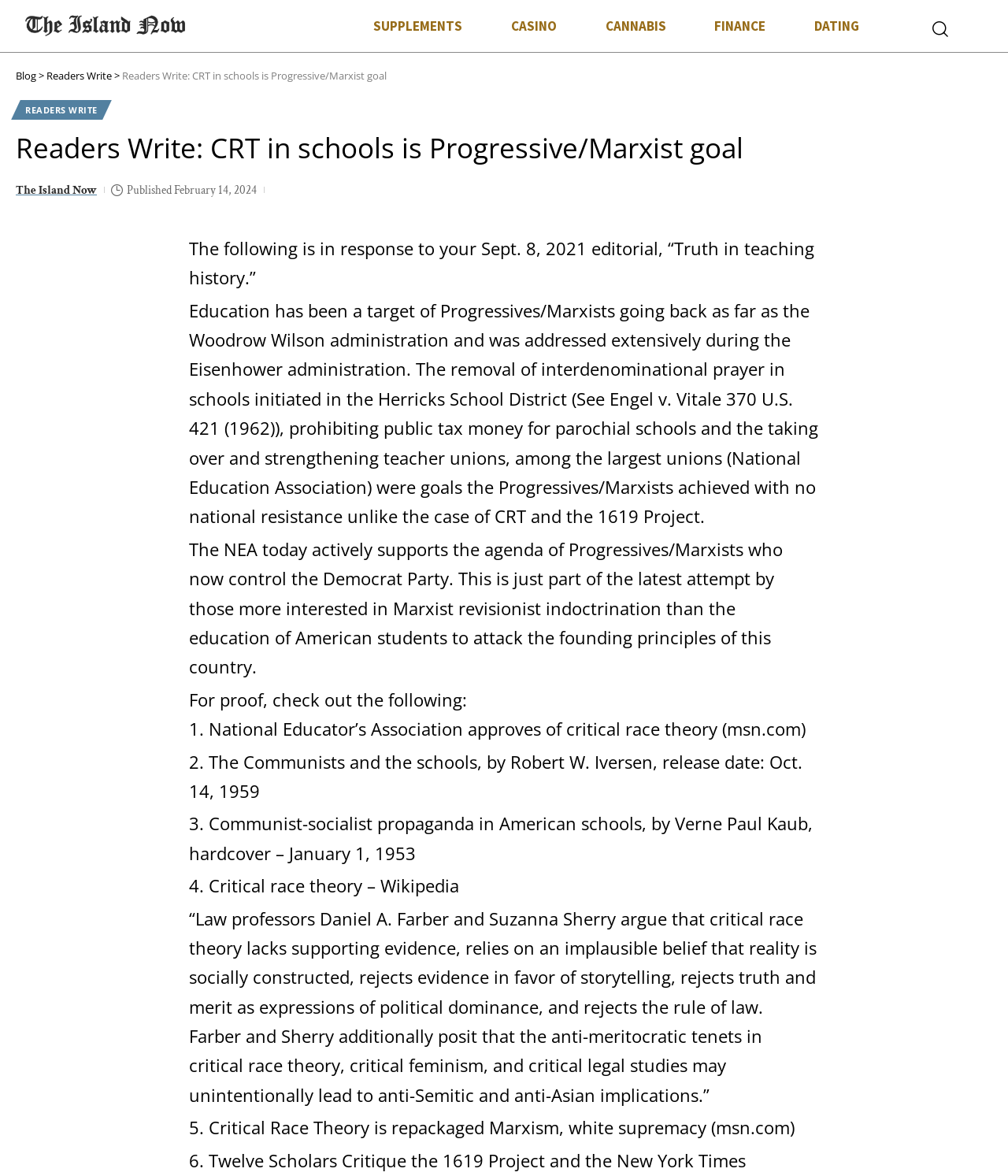Describe the webpage in detail, including text, images, and layout.

The webpage is a reader's response to an editorial, titled "CRT in schools is Progressive/Marxist goal". At the top, there are several links to different sections of the website, including "SUPPLEMENTS", "CASINO", "CANNABIS", "FINANCE", and "DATING". 

Below these links, there is a header section with links to "Blog" and "Readers Write", followed by the title of the response, "Readers Write: CRT in schools is Progressive/Marxist goal". The title is also repeated as a heading below. 

To the right of the title, there is a link to "The Island Now" and a timestamp indicating that the response was published on February 14, 2024. 

The main content of the response is a lengthy text that discusses the history of progressive and Marxist influences on education, specifically in the context of Critical Race Theory (CRT) and the 1619 Project. The text is divided into several paragraphs, with the first paragraph introducing the topic and subsequent paragraphs providing more details and evidence to support the author's claims. 

Throughout the text, there are references to various sources, including court cases, books, and online articles, which are listed at the end of the response. These sources are numbered from 1 to 5 and provide additional information on topics such as the National Educator's Association's approval of CRT, communist propaganda in American schools, and criticisms of CRT.